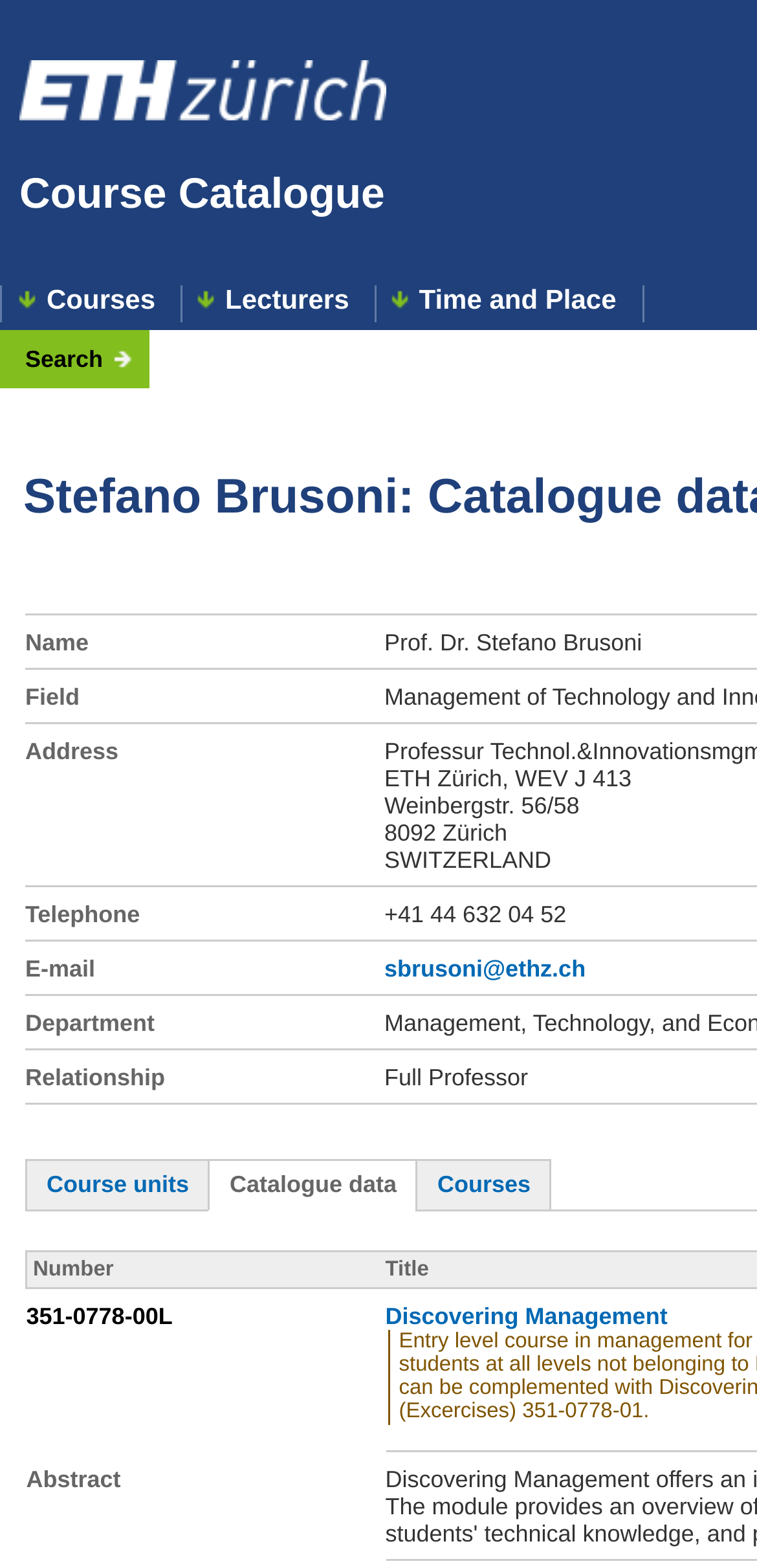Find and indicate the bounding box coordinates of the region you should select to follow the given instruction: "search for courses".

[0.033, 0.222, 0.174, 0.236]